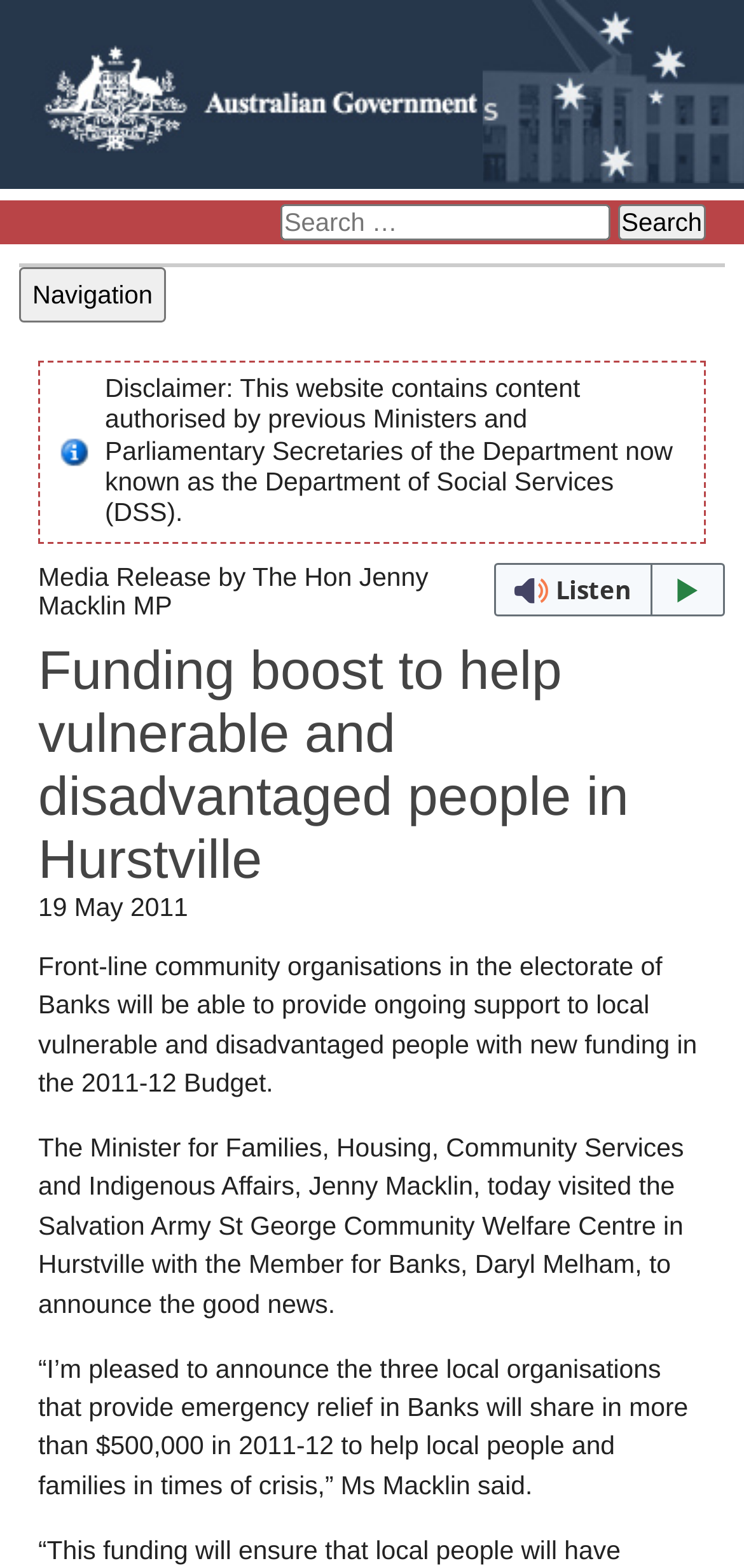What is the name of the community centre mentioned in the article?
Using the image, elaborate on the answer with as much detail as possible.

I found the answer by reading the article content, specifically the sentence 'The Minister for Families, Housing, Community Services and Indigenous Affairs, Jenny Macklin, today visited the Salvation Army St George Community Welfare Centre in Hurstville with the Member for Banks, Daryl Melham, to announce the good news.'